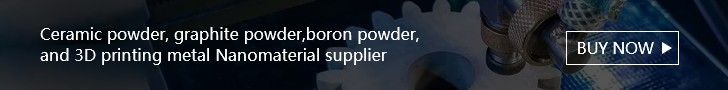Given the content of the image, can you provide a detailed answer to the question?
What theme is suggested by the background of the banner?

The background of the banner suggests an industrial theme, which reinforces the technical nature of the products showcased, appealing to professionals and businesses involved in the nanotechnology and materials science sectors.